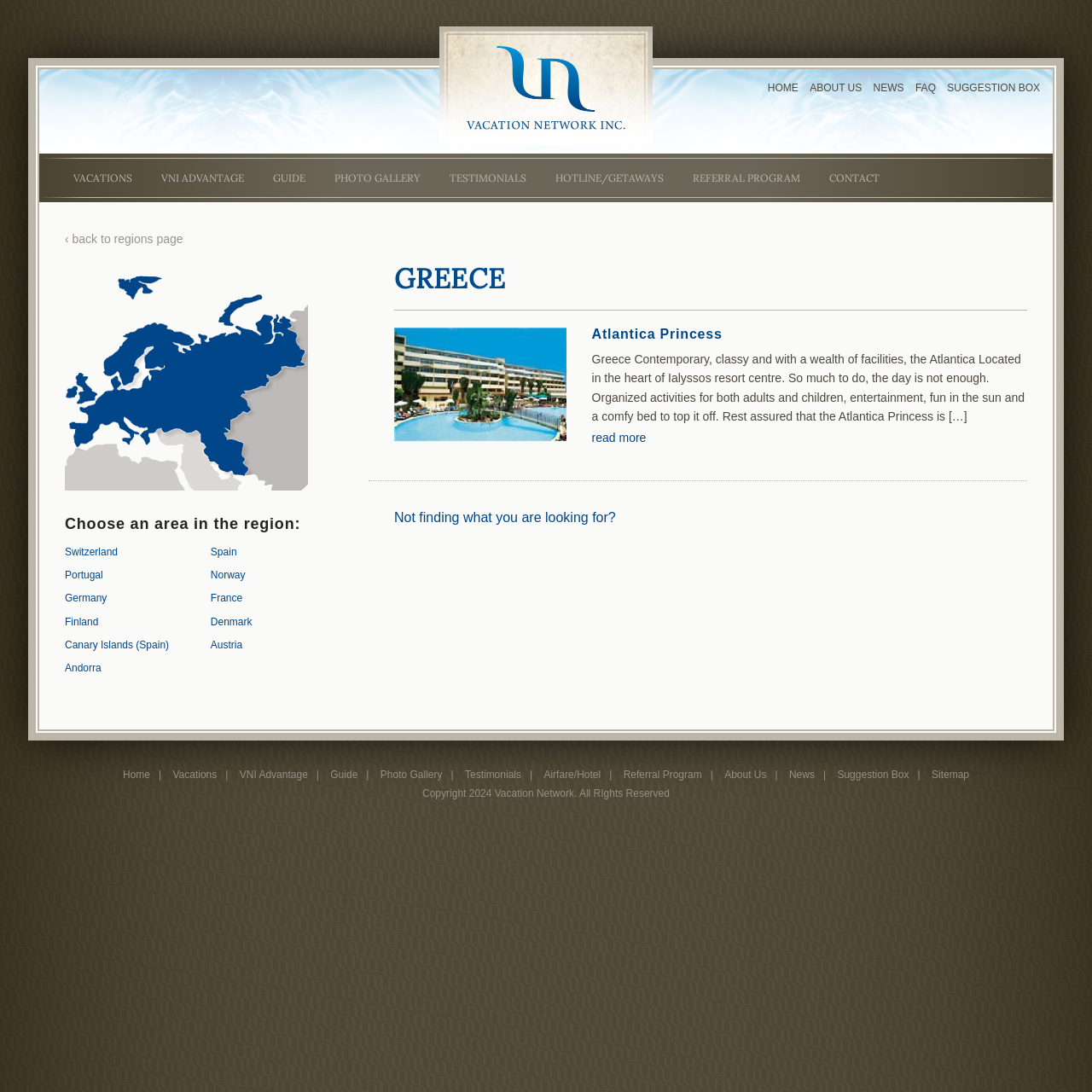What type of facility is the Atlantica Princess?
Using the information from the image, provide a comprehensive answer to the question.

The webpage describes the Atlantica Princess as having 'a wealth of facilities' and being located in a resort centre, suggesting that it is a hotel or resort.